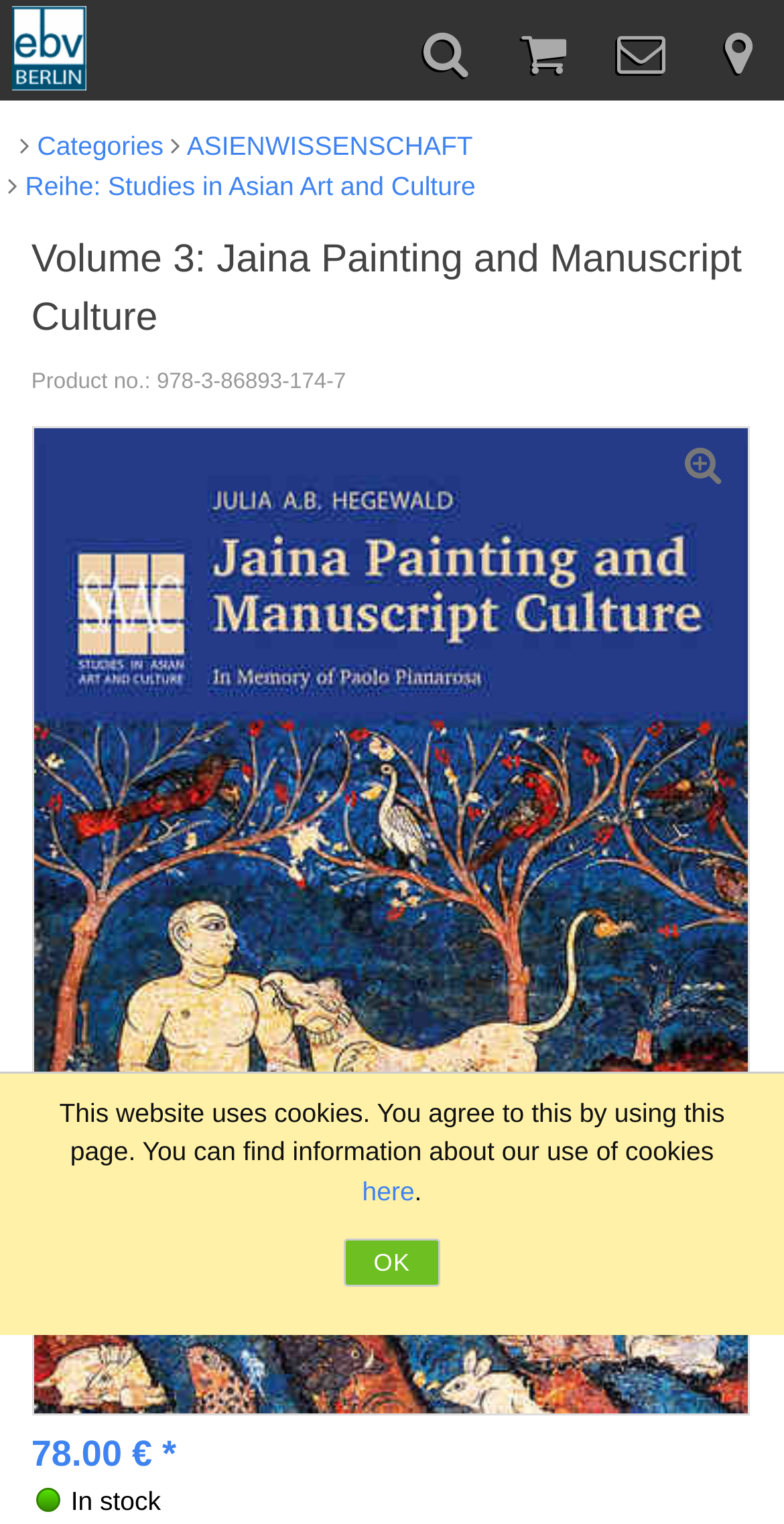What is the category of the book?
Analyze the image and deliver a detailed answer to the question.

I found the category of the book by looking at the link element with the text 'ASIENWISSENSCHAFT' which is located at the top of the page, near the navigation menu.